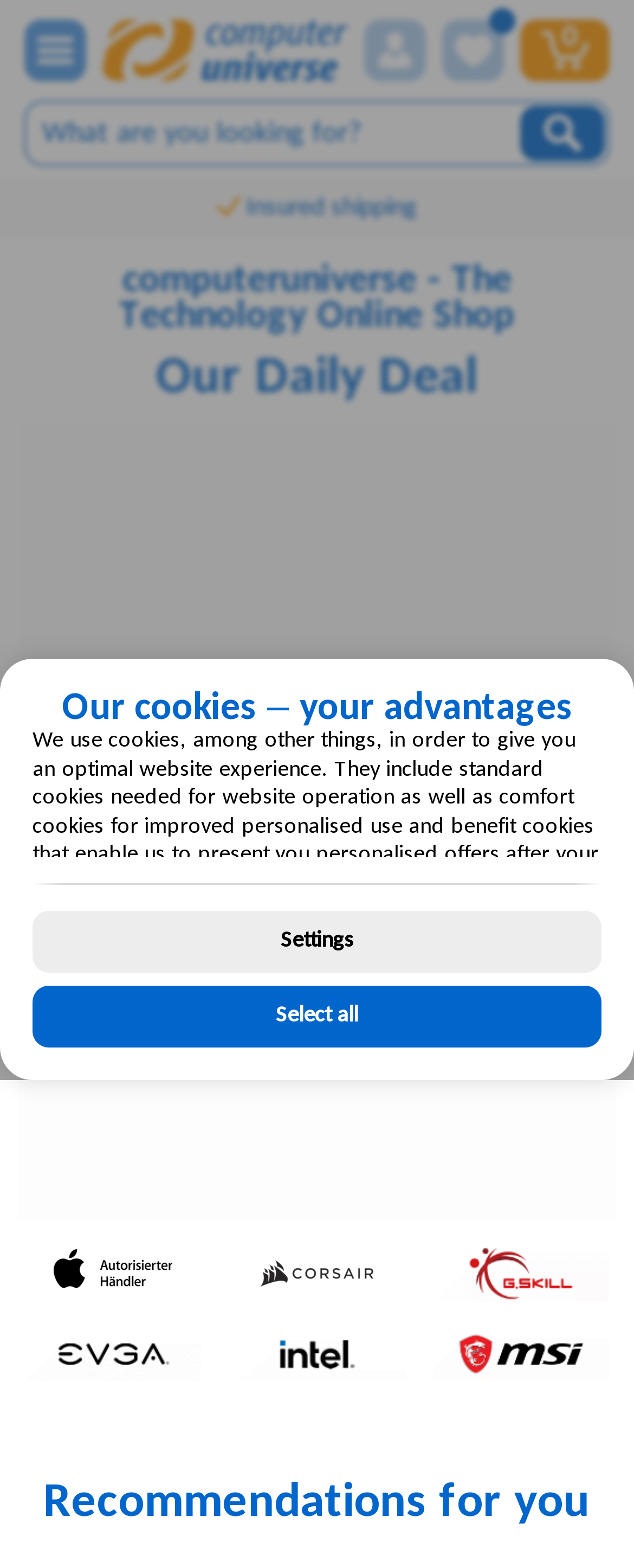Can you find the bounding box coordinates for the element to click on to achieve the instruction: "Go to the login page"?

[0.574, 0.012, 0.672, 0.052]